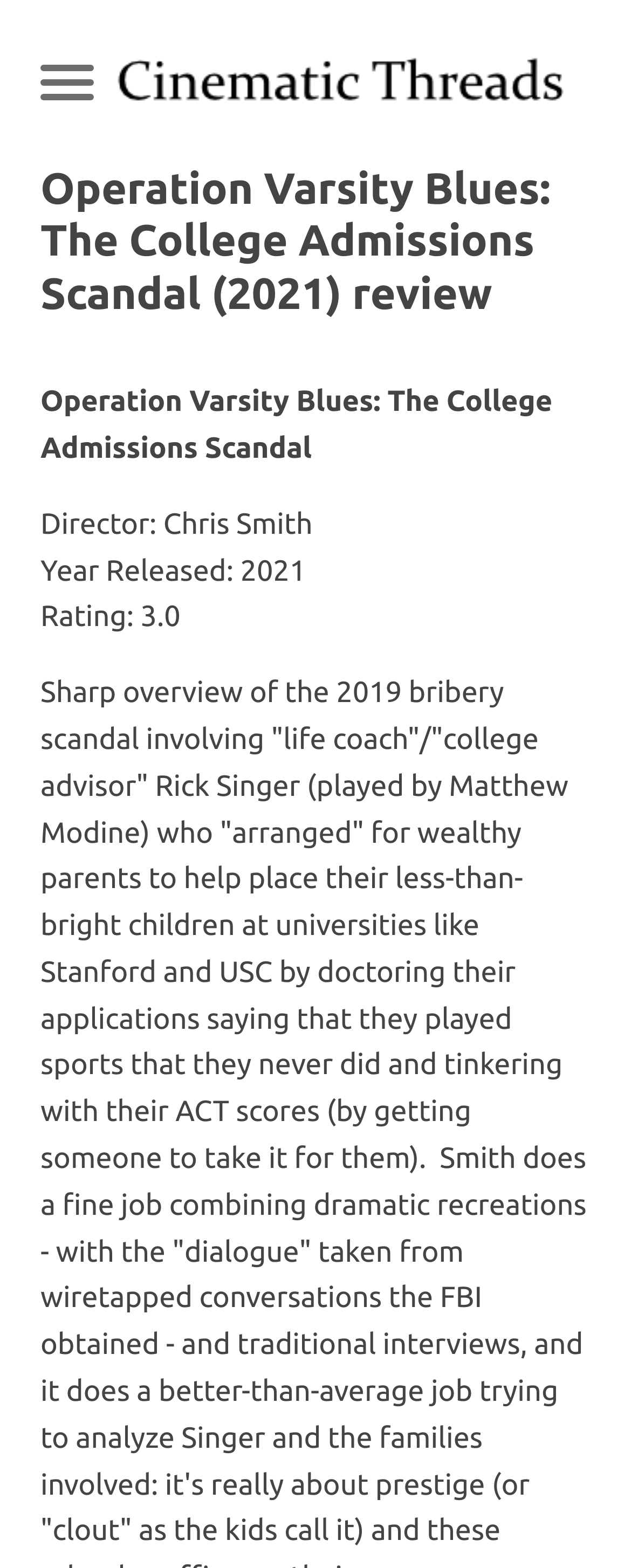Answer the question in one word or a short phrase:
Who is the director of the movie?

Chris Smith